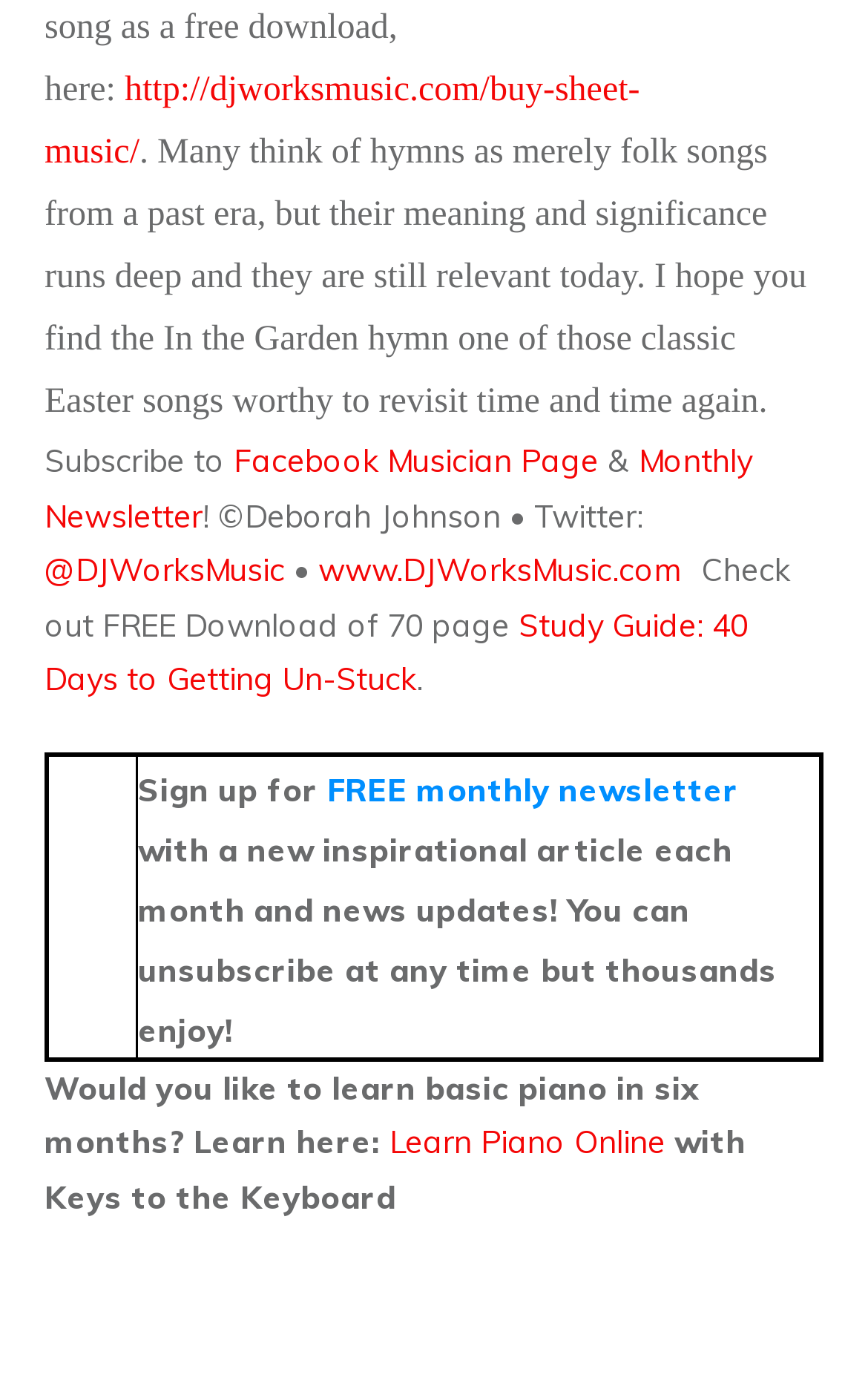How many links are there in the webpage?
Please answer the question with a single word or phrase, referencing the image.

9